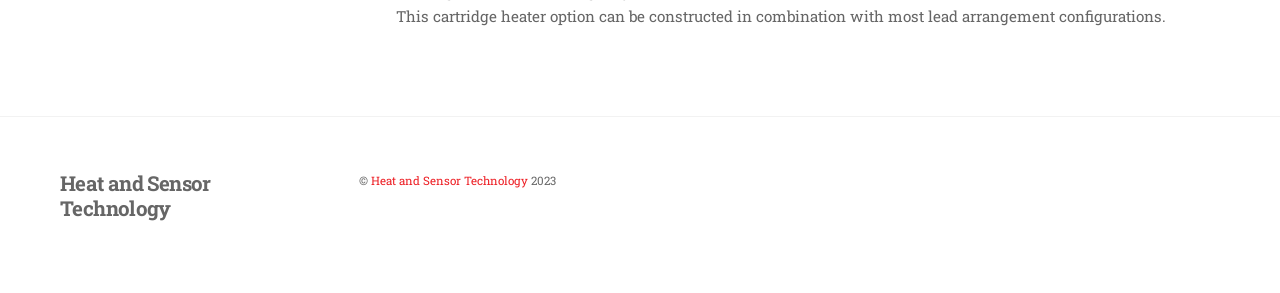What is the current year?
Answer with a single word or phrase, using the screenshot for reference.

2023